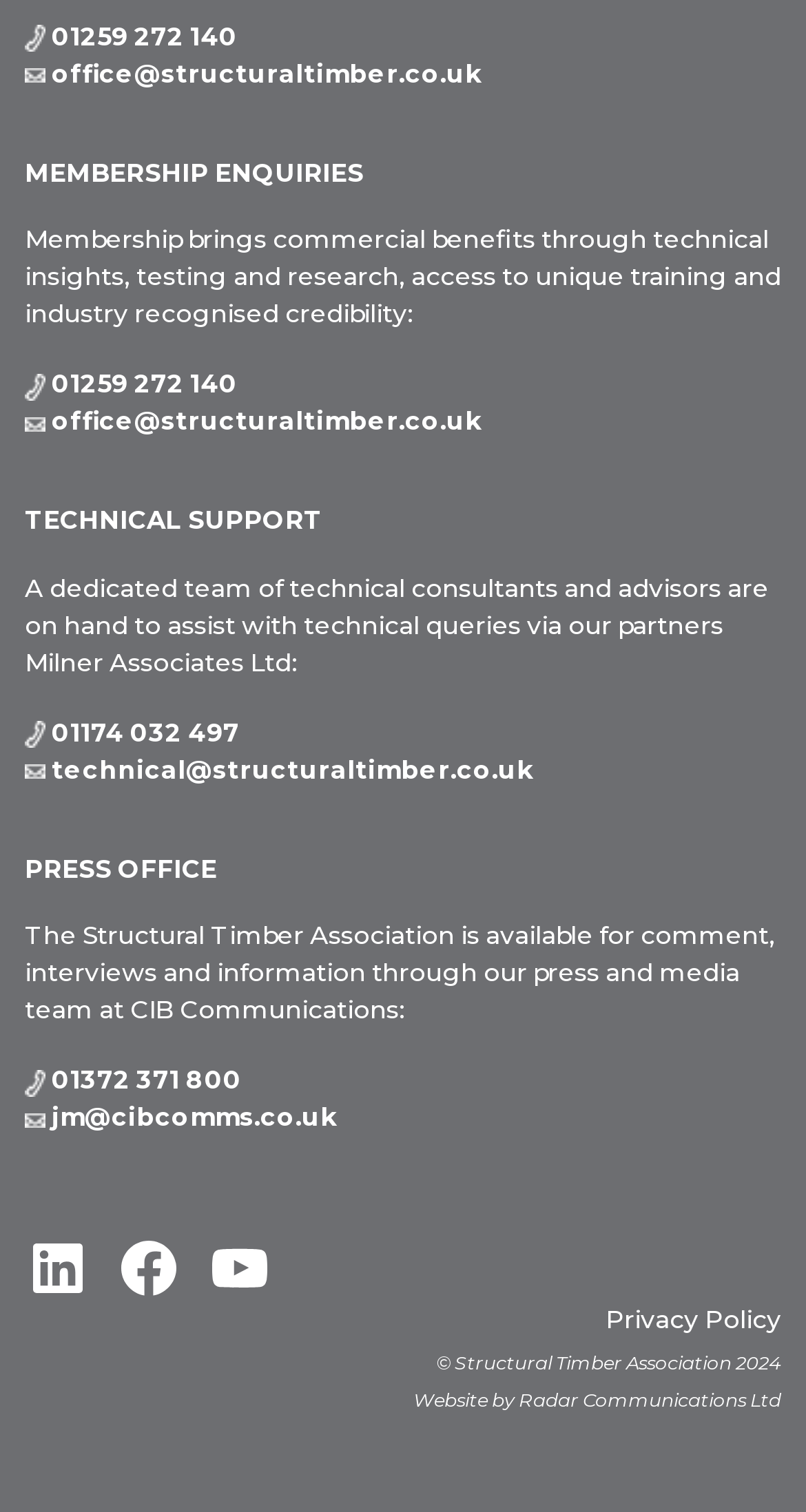Identify the bounding box coordinates of the clickable region necessary to fulfill the following instruction: "Check LinkedIn". The bounding box coordinates should be four float numbers between 0 and 1, i.e., [left, top, right, bottom].

[0.031, 0.817, 0.113, 0.861]